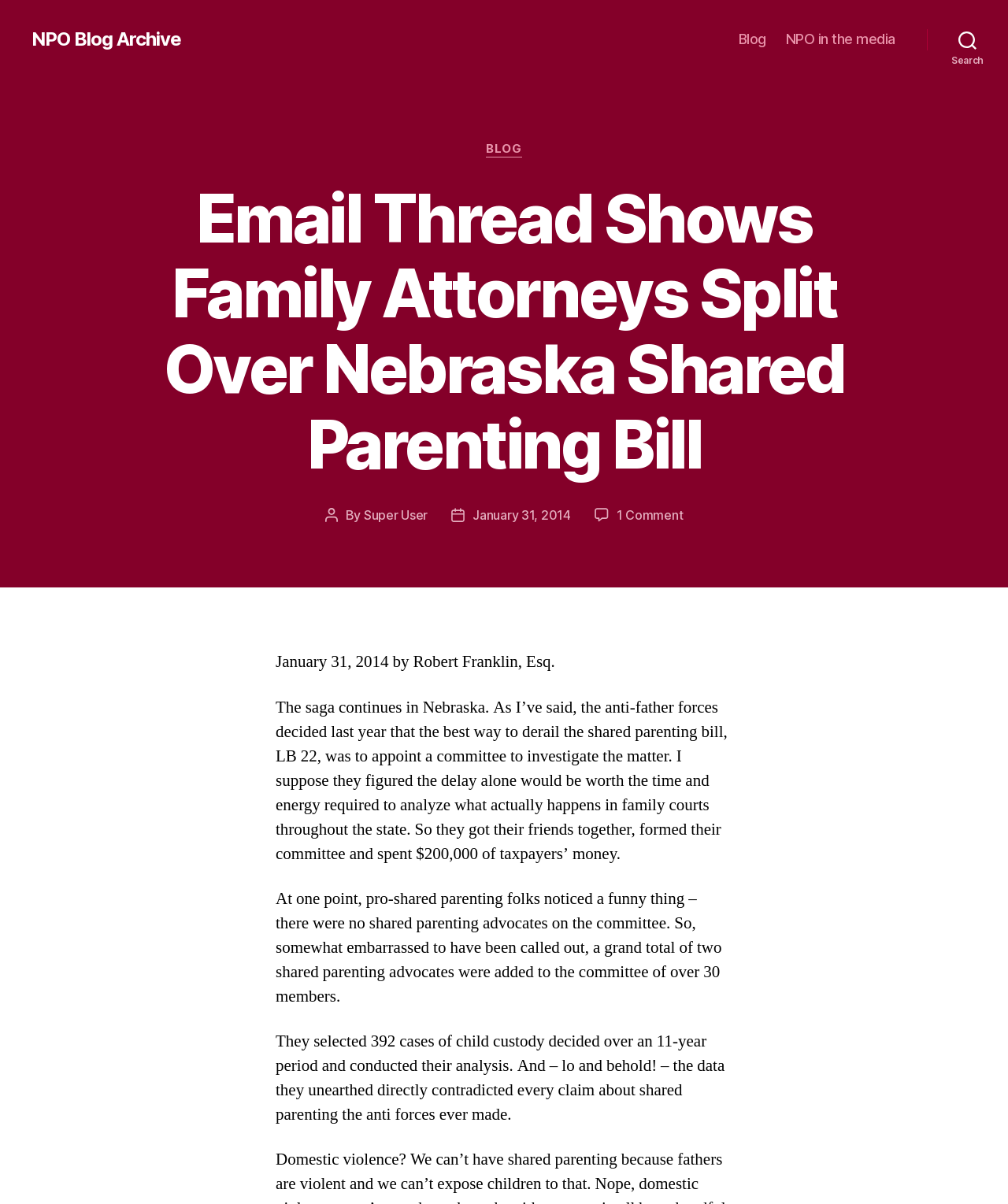Identify the bounding box coordinates of the specific part of the webpage to click to complete this instruction: "Click on the 'Search' button".

[0.92, 0.018, 1.0, 0.047]